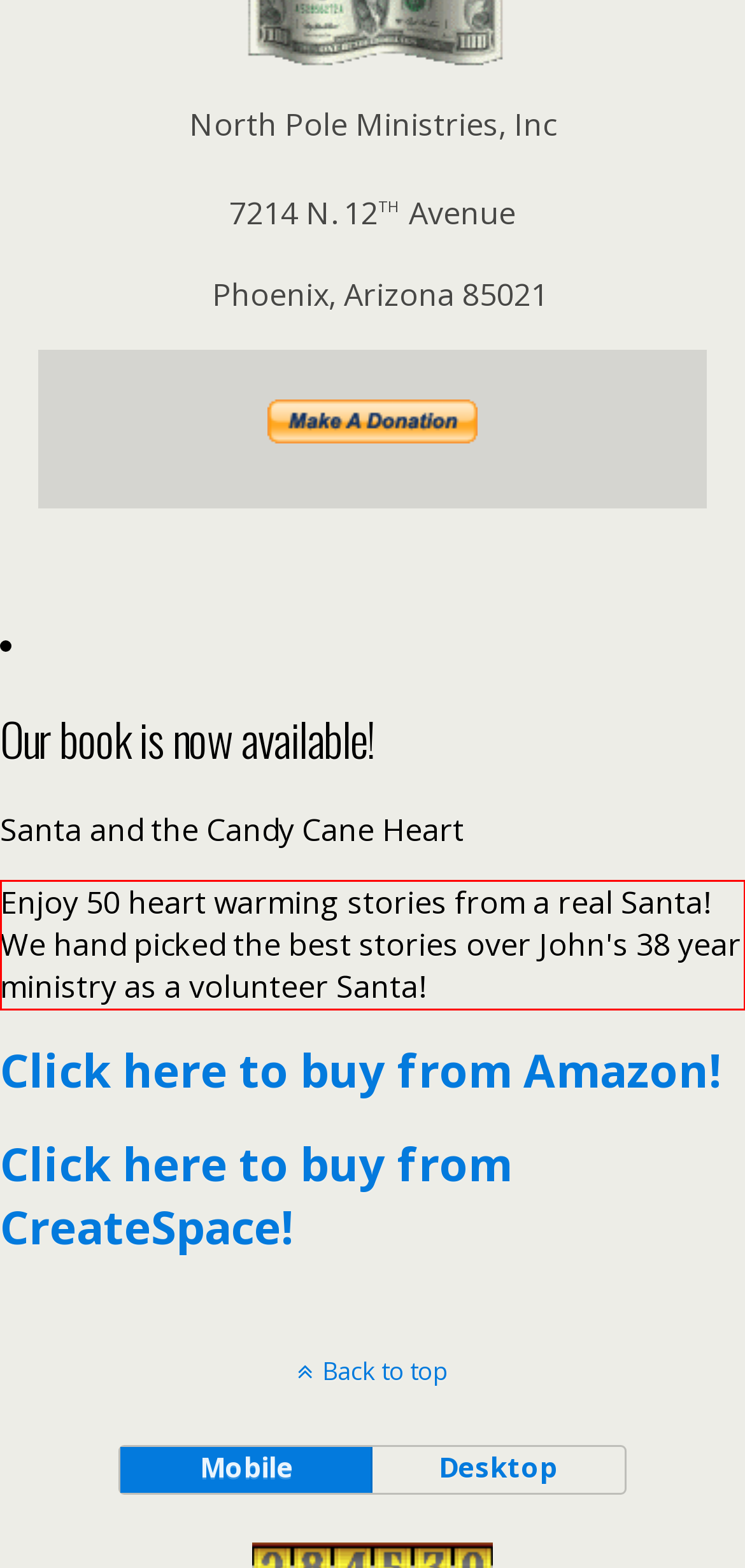Identify the text within the red bounding box on the webpage screenshot and generate the extracted text content.

Enjoy 50 heart warming stories from a real Santa! We hand picked the best stories over John's 38 year ministry as a volunteer Santa!